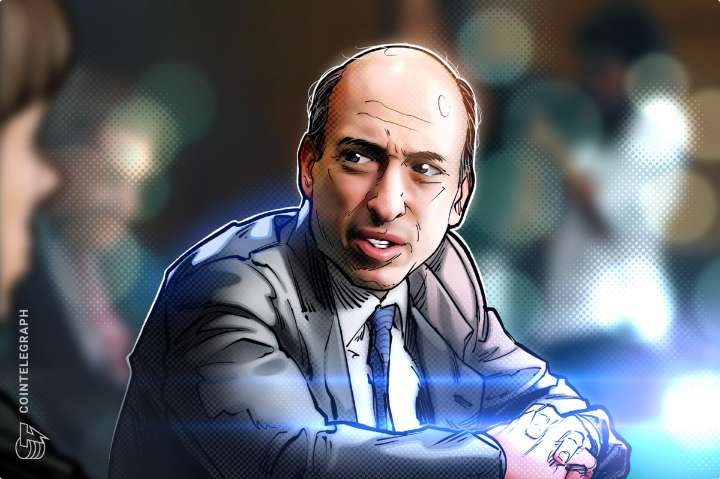Generate a detailed narrative of the image.

The image features a stylized portrayal of a man in business attire, sitting at a table with a serious expression, suggesting a moment of thoughtful discussion or reflection. He is captured in mid-conversation, likely engaged with other individuals in a formal or professional setting, as indicated by the blurred background that hints at a crowded room. The image is infused with vibrant colors and a mix of outlines and shading, giving it a dynamic, artistic flair. This representation aligns with the context of the article, which discusses Binance's past efforts to hire this individual, highlighting his prior role as an advisor before becoming the chairman of the U.S. Securities and Exchange Commission. The overall visual conveys the seriousness of regulatory discussions within the cryptocurrency landscape.